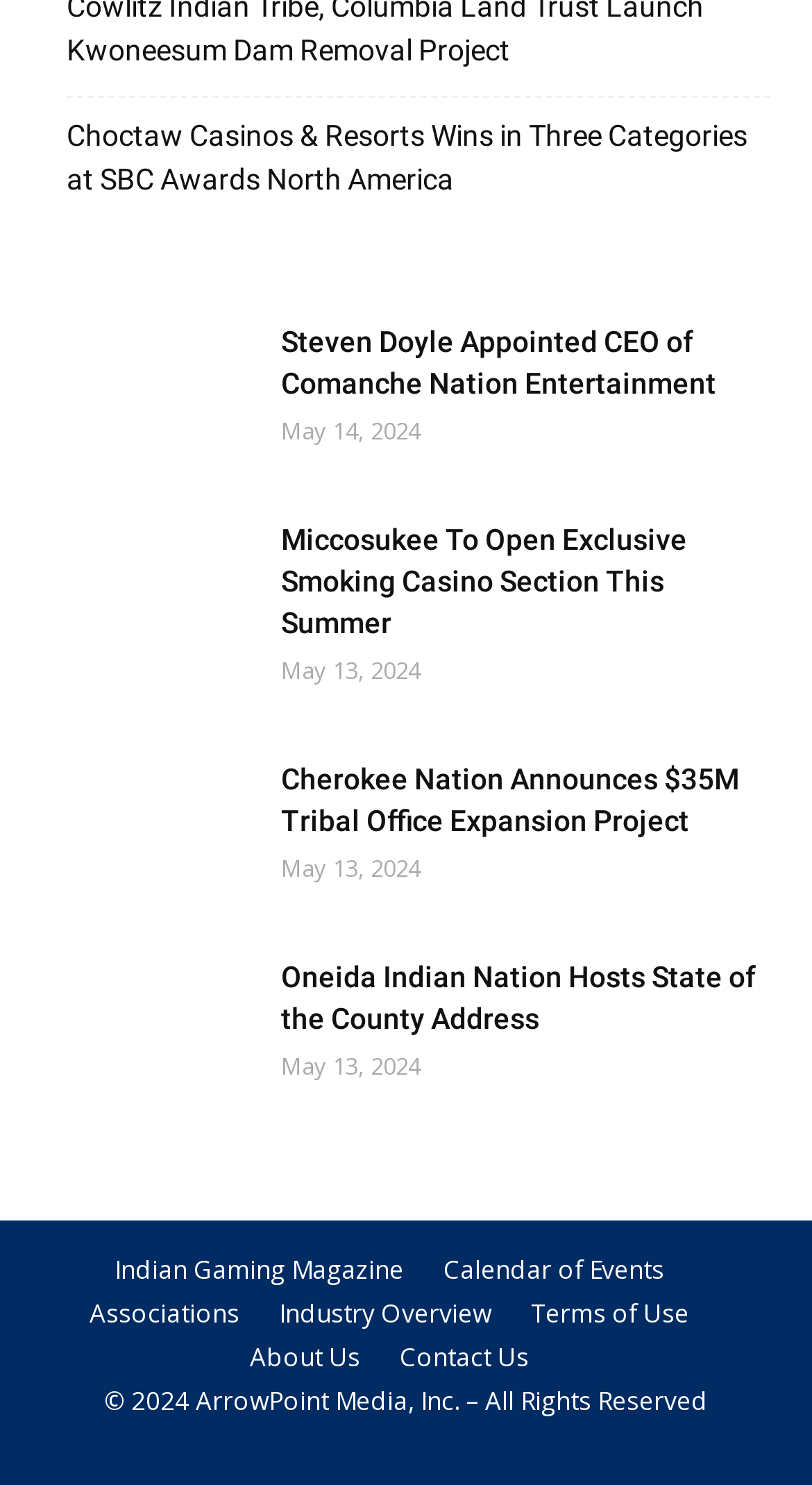Can you find the bounding box coordinates for the element to click on to achieve the instruction: "Read news about Choctaw Casinos & Resorts"?

[0.082, 0.076, 0.949, 0.135]